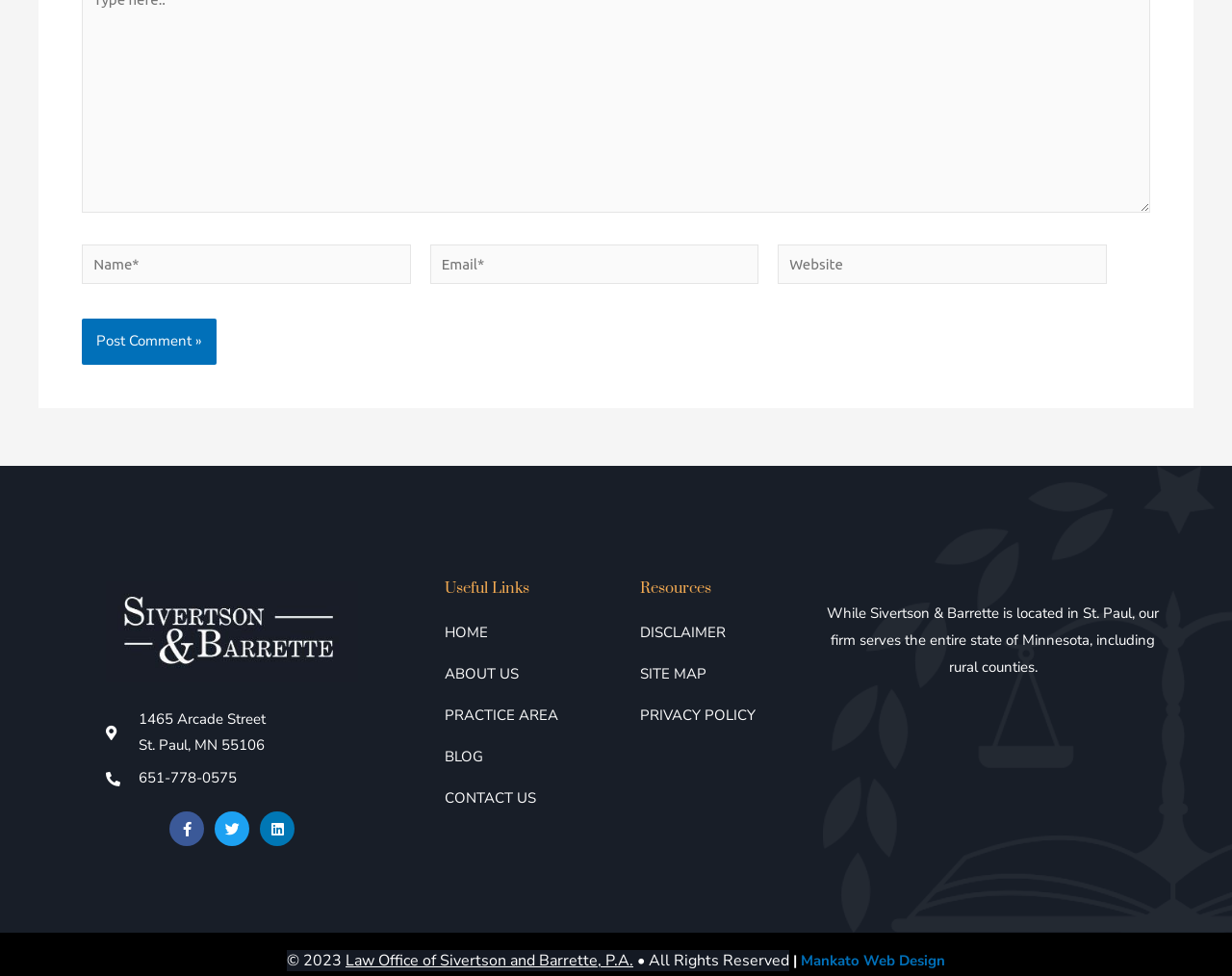Answer the following inquiry with a single word or phrase:
How many textboxes are there?

3